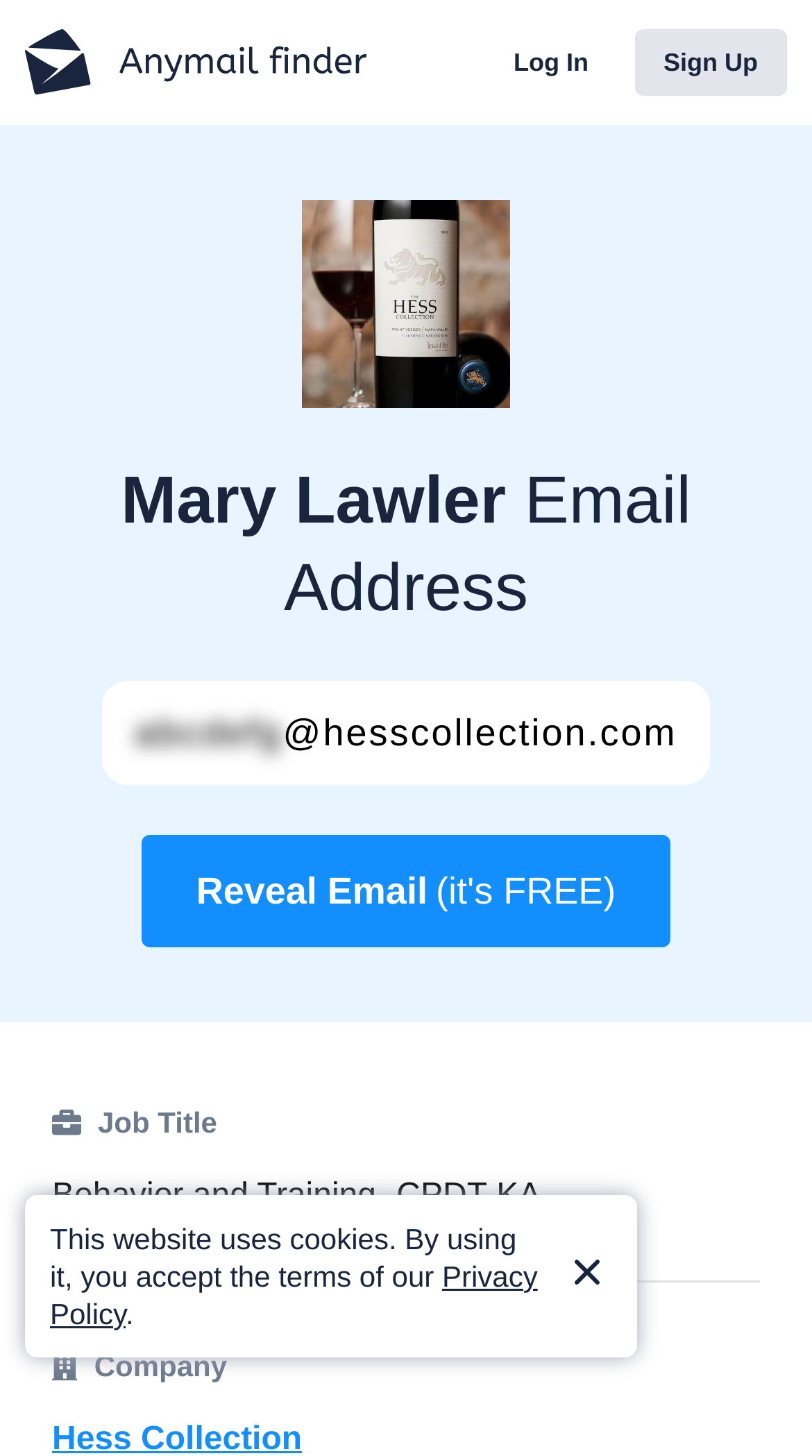Extract the heading text from the webpage.

Mary Lawler Email Address